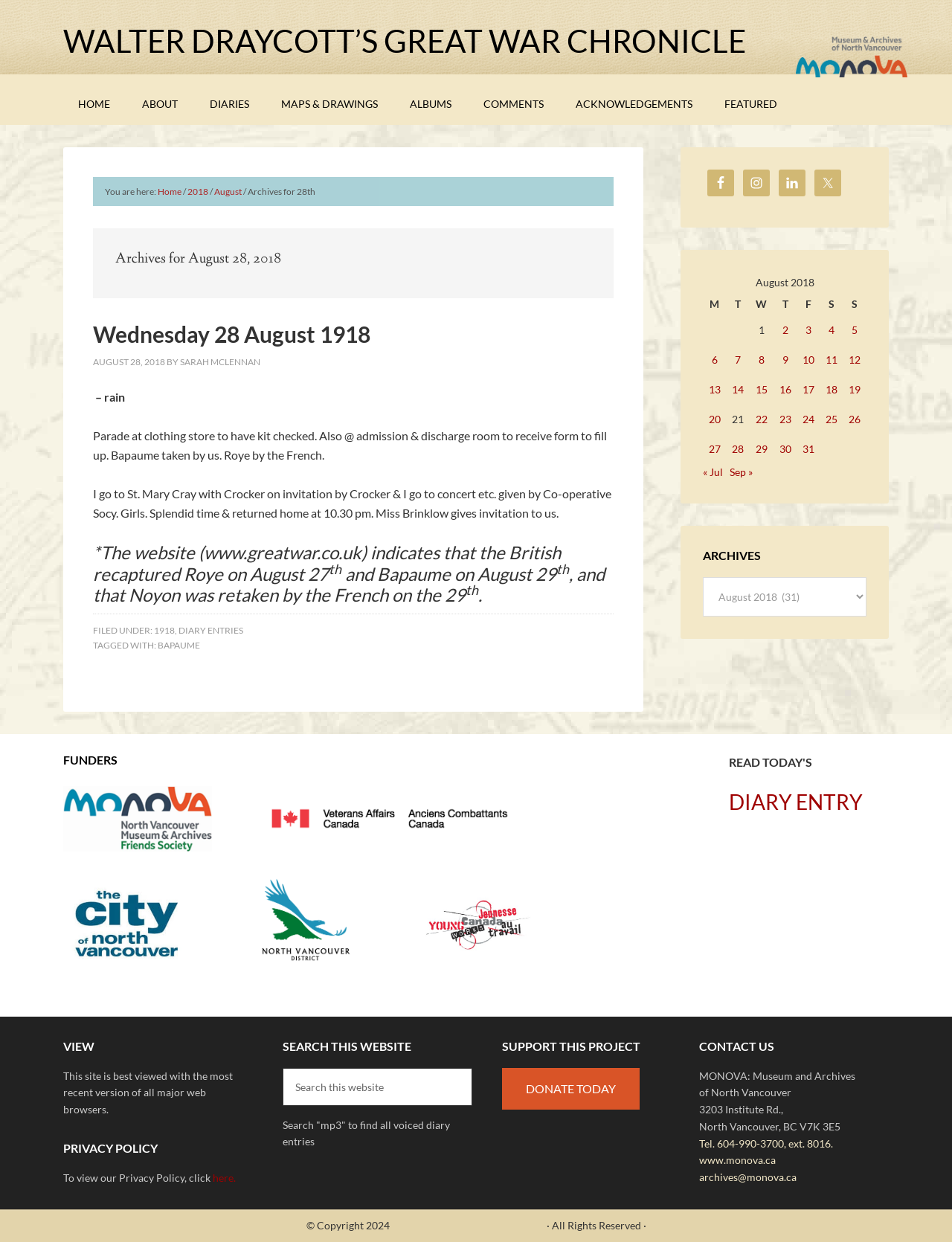What is the location mentioned in the diary entry?
Utilize the information in the image to give a detailed answer to the question.

The location 'Bapaume' is mentioned in the diary entry as 'Parade at clothing store to have kit checked. Also @ admission & discharge room to receive form to fill up. Bapaume taken by us.'.